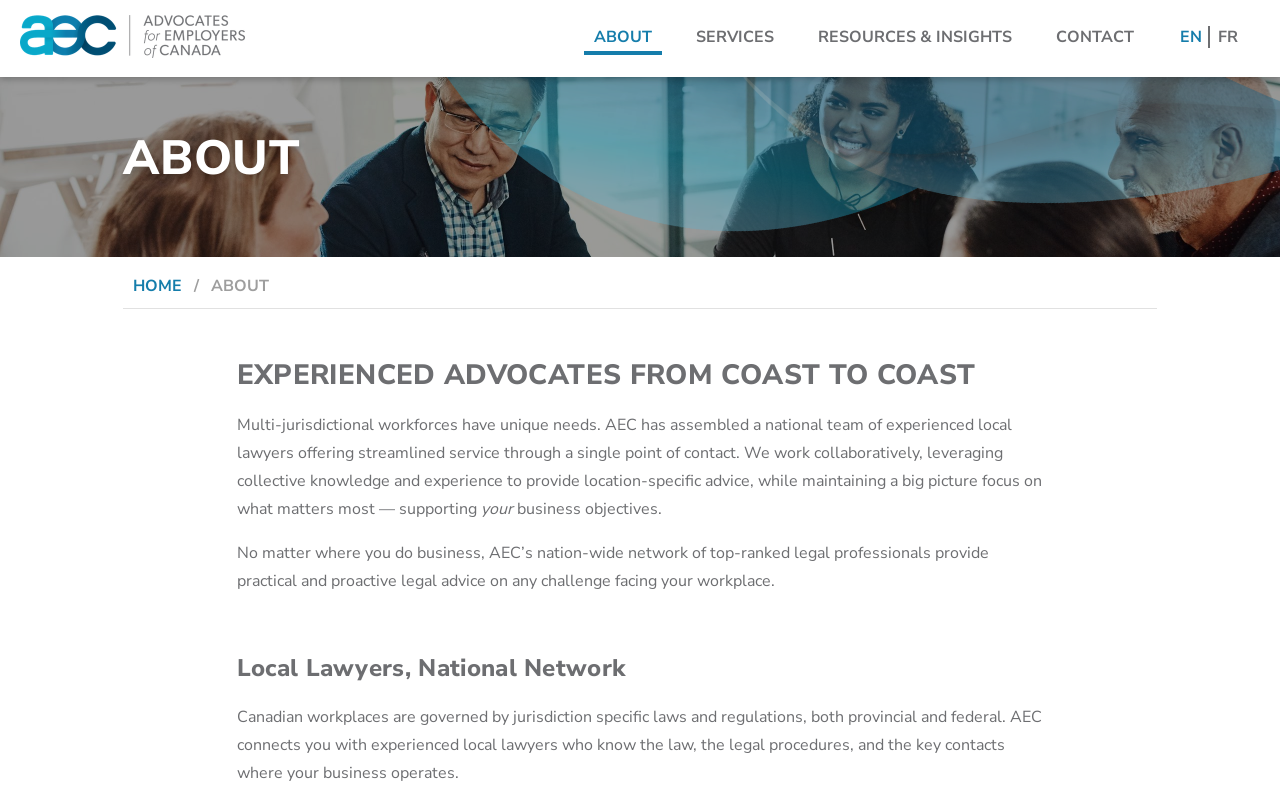Locate the bounding box coordinates of the element to click to perform the following action: 'Click the EN language link'. The coordinates should be given as four float values between 0 and 1, in the form of [left, top, right, bottom].

[0.912, 0.028, 0.947, 0.068]